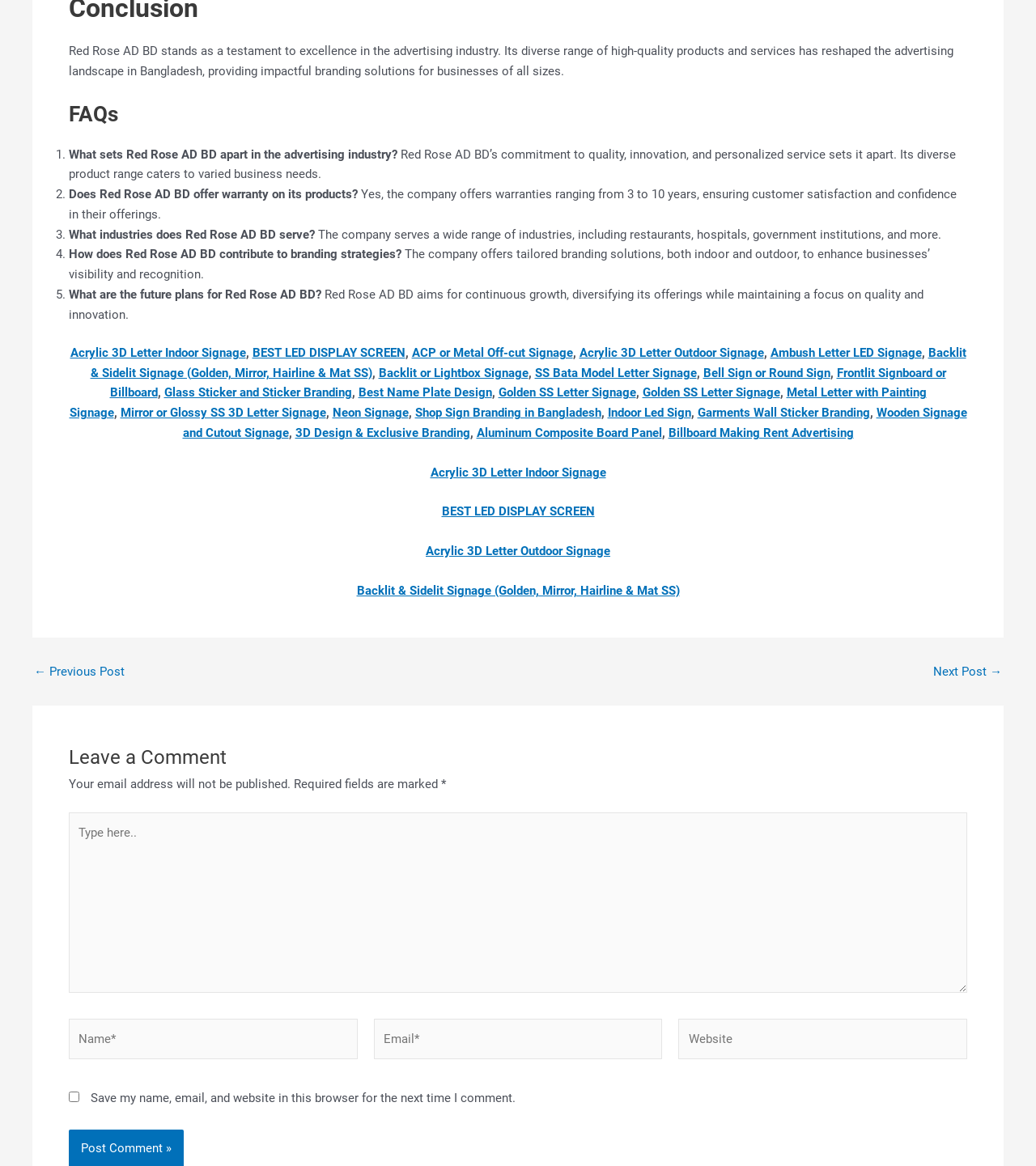What is the company's commitment?
Using the image, respond with a single word or phrase.

Quality, innovation, and personalized service